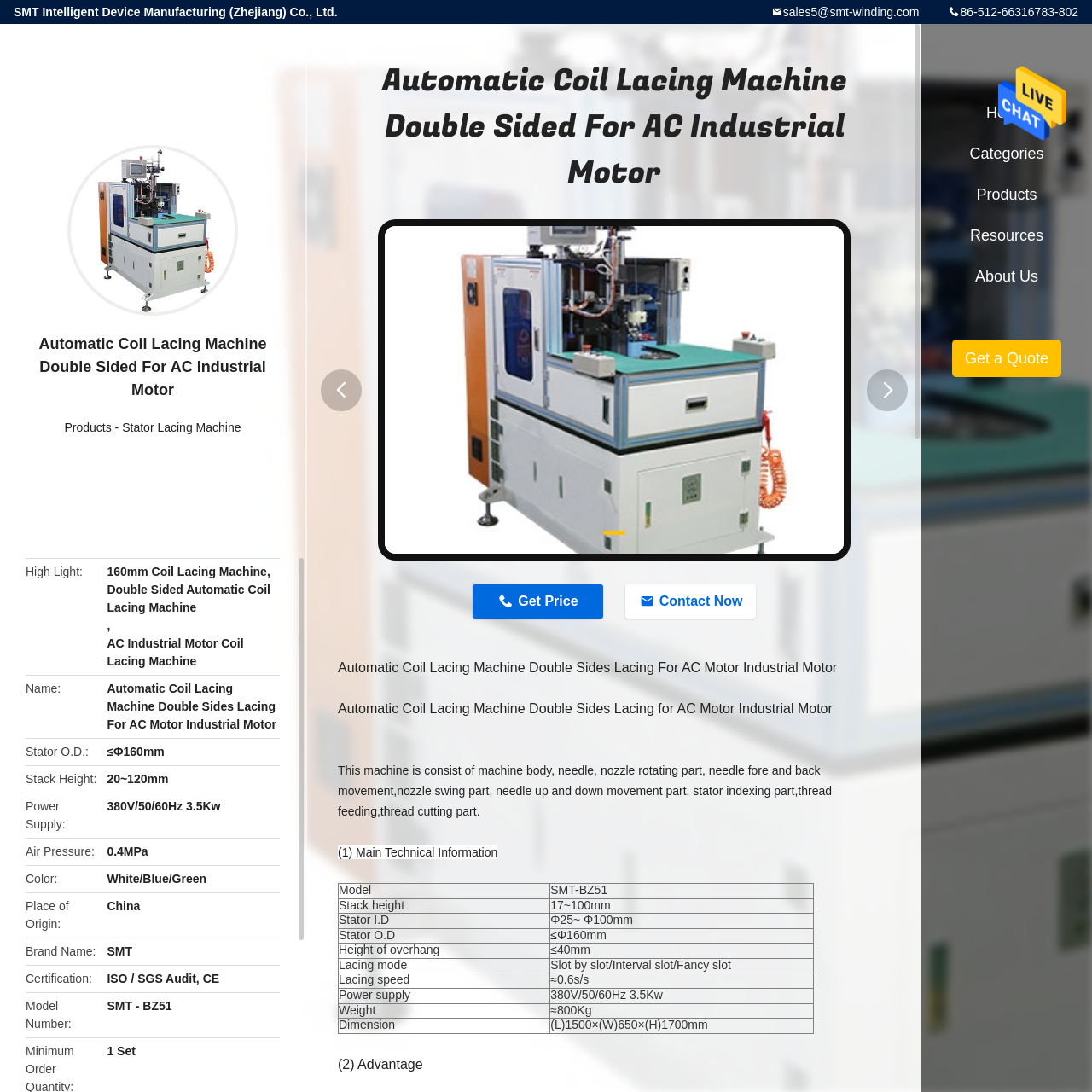Explain in detail what is happening in the red-marked area of the image.

The image features an **Automatic Coil Lacing Machine**, specifically designed for double-sided lacing of AC industrial motors. This machine is a crucial component in the manufacturing process, known for its efficiency and precision. It consists of multiple parts, including a machine body, needle, rotating nozzle, and various movement mechanisms for the needle and nozzle, ensuring accurate lacing operations.

Key specifications of the machine include:
- Model Number: **SMT-BZ51**
- Stator Outer Diameter: **≤Φ160mm**
- Stack Height: **20~120mm**
- Power Supply: **380V/50/60Hz, 3.5Kw**
- Air Pressure: **0.4MPa**
- Available Colors: **White/Blue/Green**
- Place of Origin: **China**
- Certification Standards: **ISO / SGS Audit, CE**

This machine is essential for enhancing productivity in motor assembly lines, providing high-quality lacing solutions. Its innovative design and technical capabilities contribute to the efficient operation in industrial manufacturing settings.